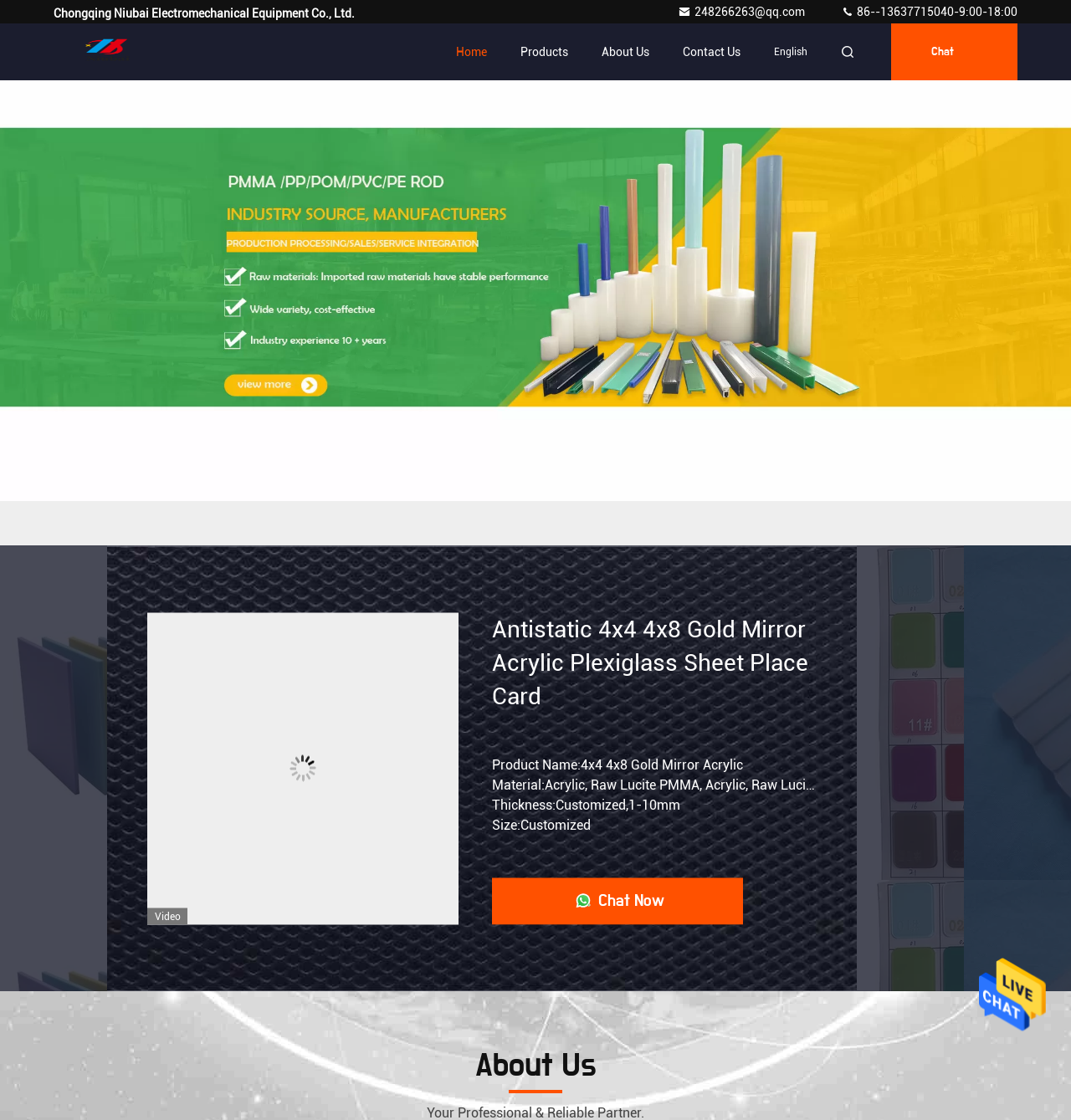What is the purpose of the 'Send Message' button?
Please provide a comprehensive answer based on the information in the image.

I inferred the purpose of the 'Send Message' button by its location and text, which suggests that it is a way for users to contact the company.